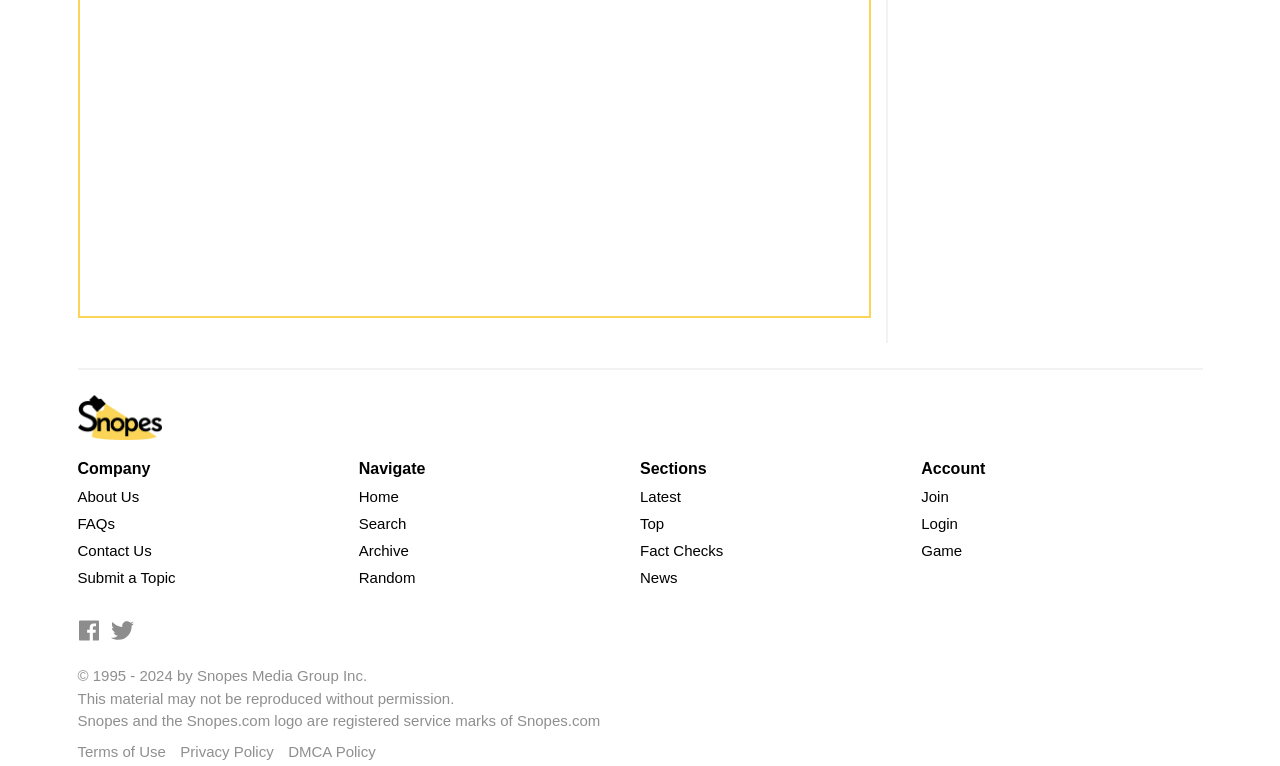Bounding box coordinates should be provided in the format (top-left x, top-left y, bottom-right x, bottom-right y) with all values between 0 and 1. Identify the bounding box for this UI element: Latest

[0.5, 0.637, 0.532, 0.659]